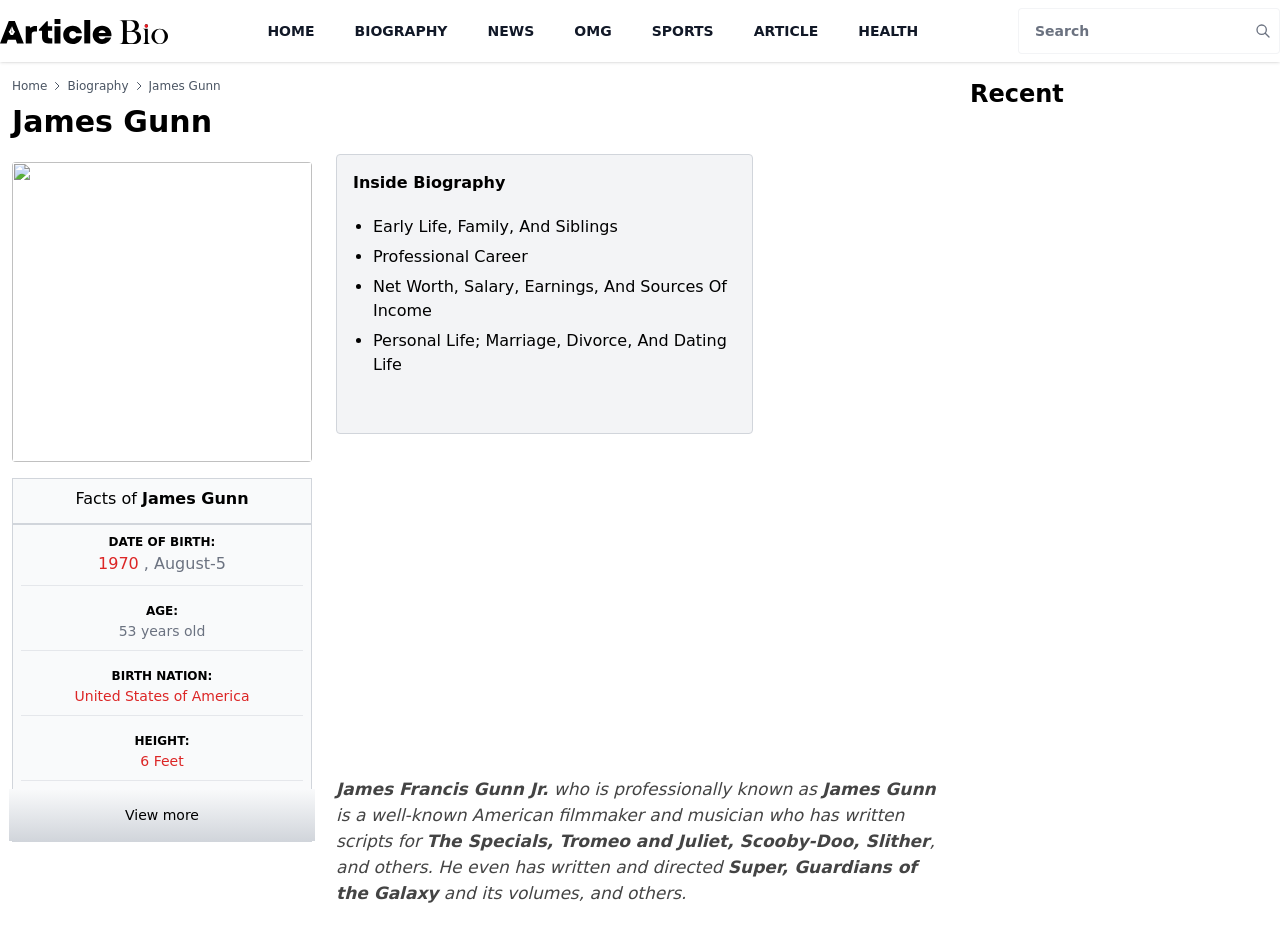Please locate the bounding box coordinates of the element's region that needs to be clicked to follow the instruction: "Search for something". The bounding box coordinates should be provided as four float numbers between 0 and 1, i.e., [left, top, right, bottom].

[0.795, 0.009, 0.974, 0.058]